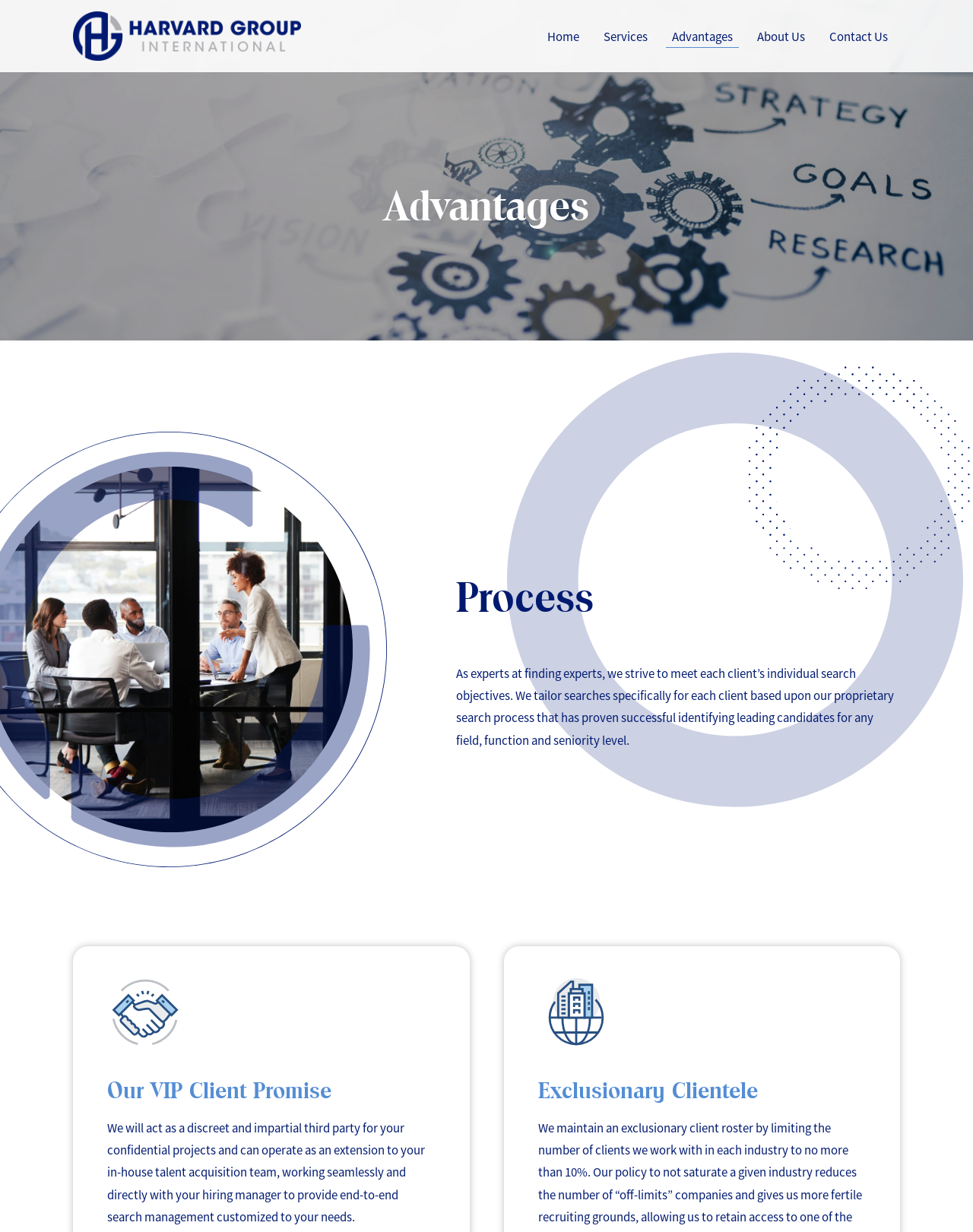Using the provided description: "Home", find the bounding box coordinates of the corresponding UI element. The output should be four float numbers between 0 and 1, in the format [left, top, right, bottom].

[0.556, 0.02, 0.602, 0.038]